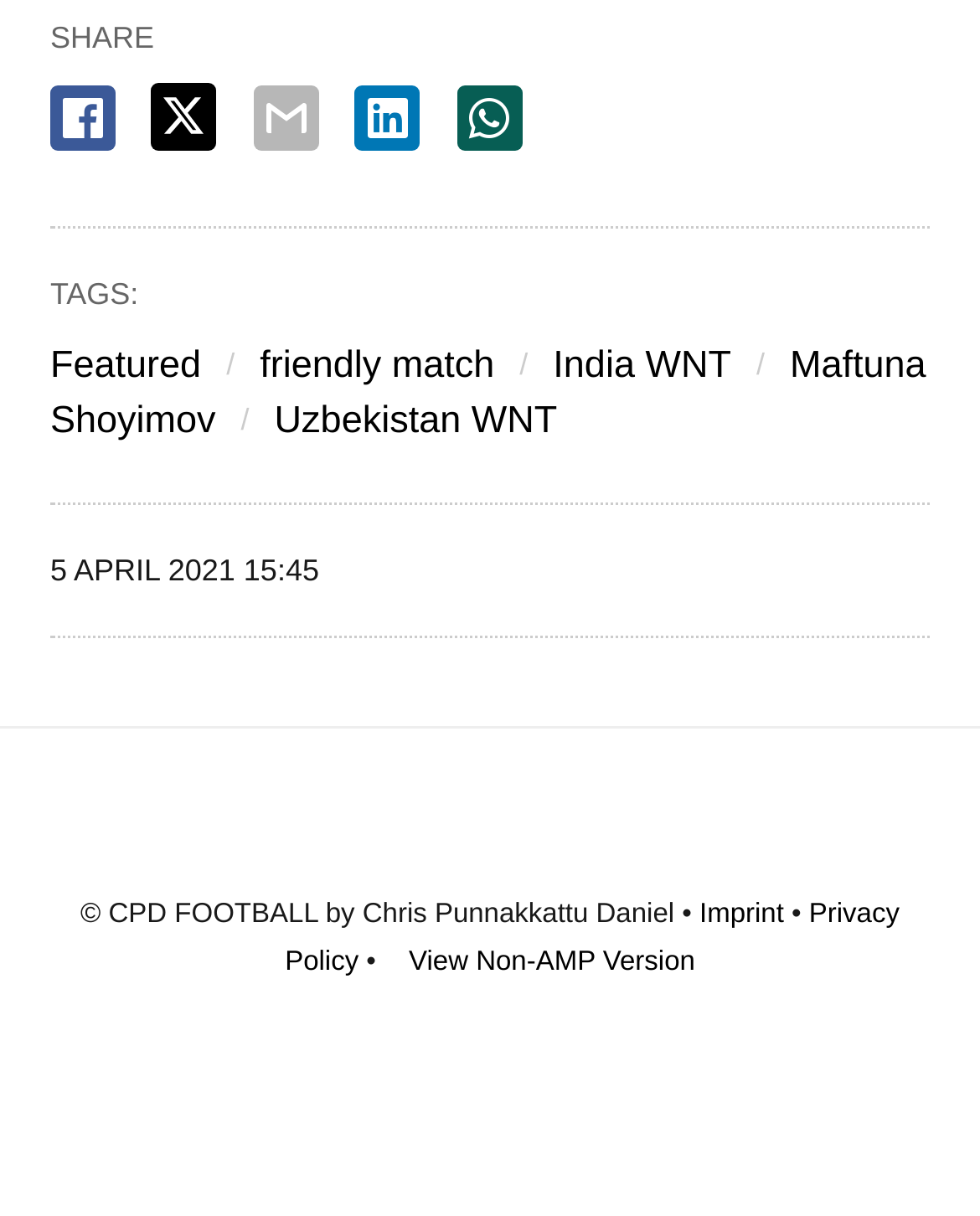What is the name of the football team?
Utilize the image to construct a detailed and well-explained answer.

I found the name of the football team by looking at the link element with the text 'India WNT' which is located at the coordinates [0.564, 0.282, 0.746, 0.317]. This text is likely to be the name of the football team.